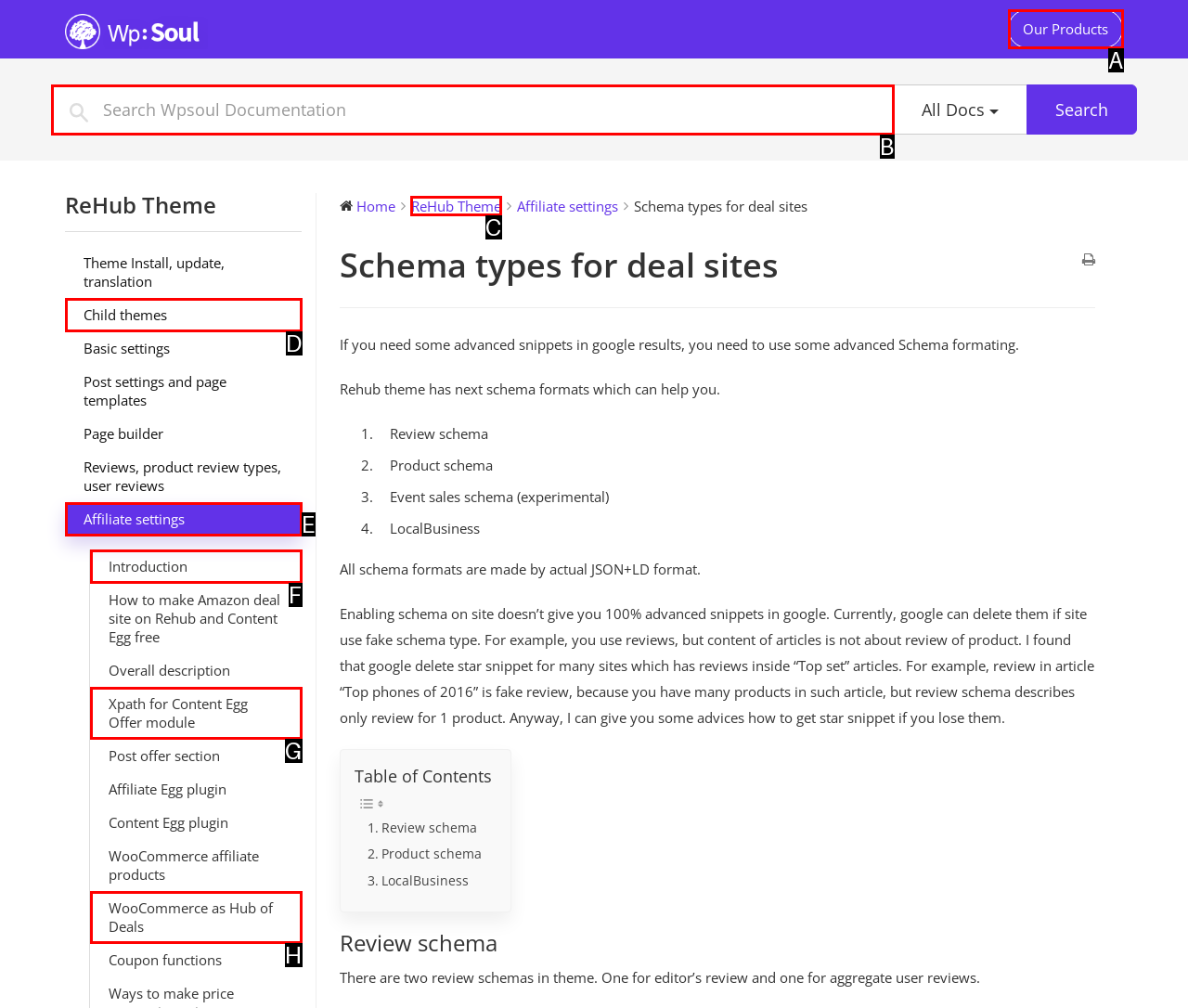Identify the correct UI element to click for this instruction: Go to ReHub Theme
Respond with the appropriate option's letter from the provided choices directly.

C